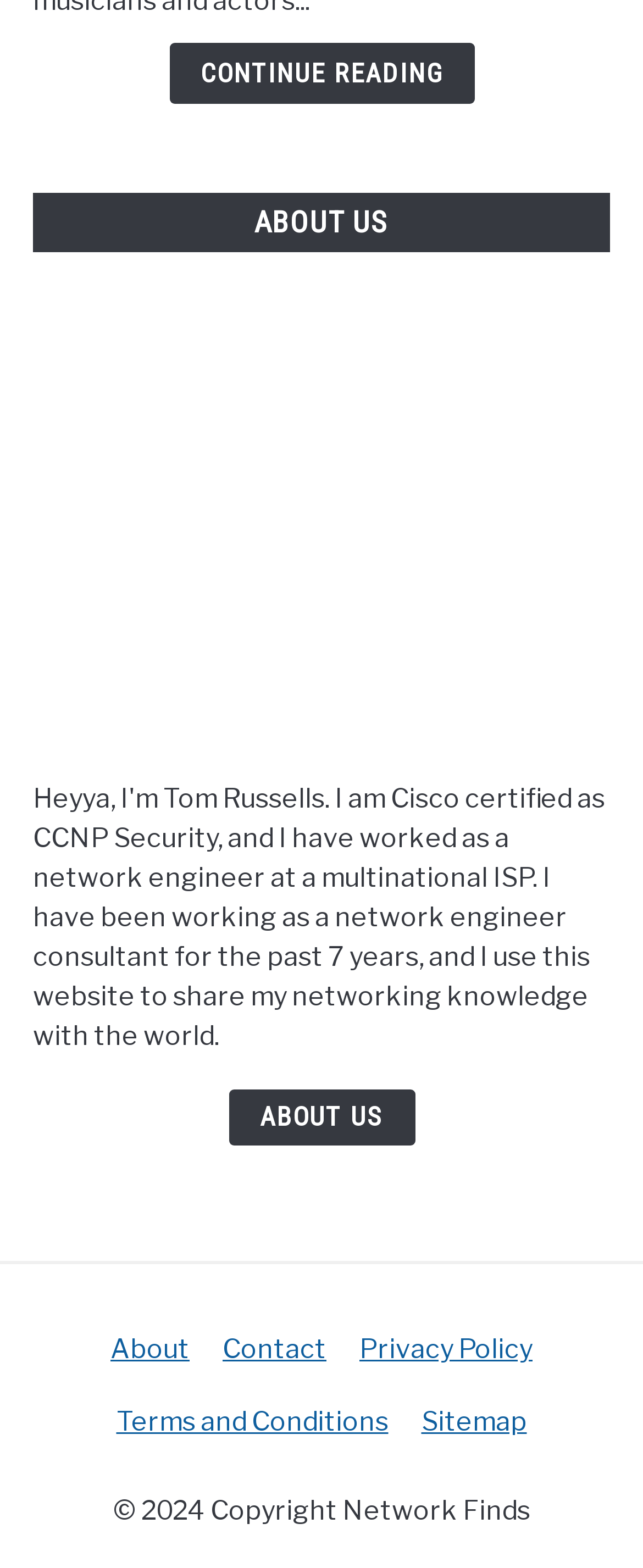Find the bounding box of the web element that fits this description: "Sitemap".

[0.655, 0.897, 0.819, 0.917]